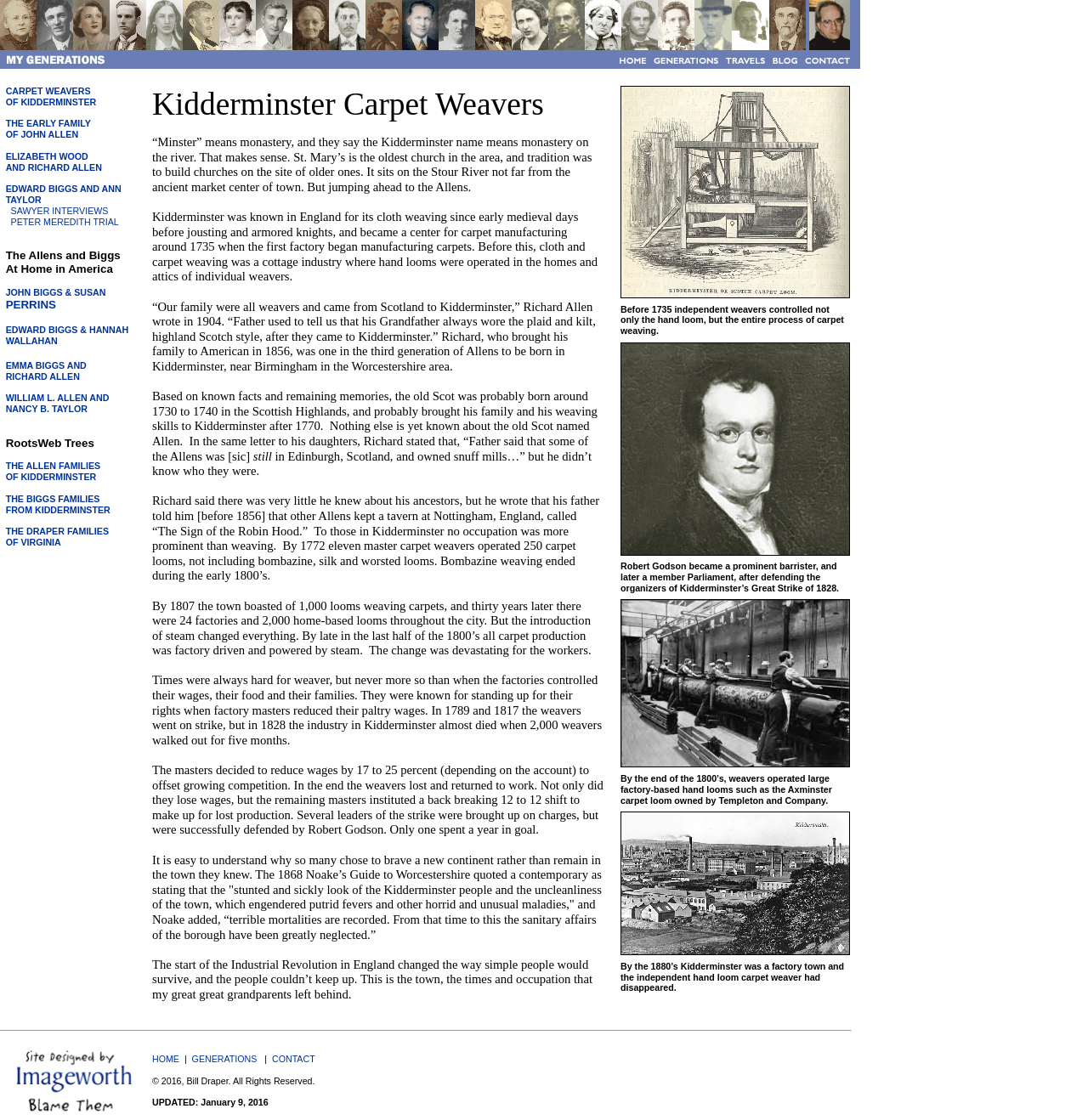Answer in one word or a short phrase: 
What was Kidderminster known for in England?

cloth weaving